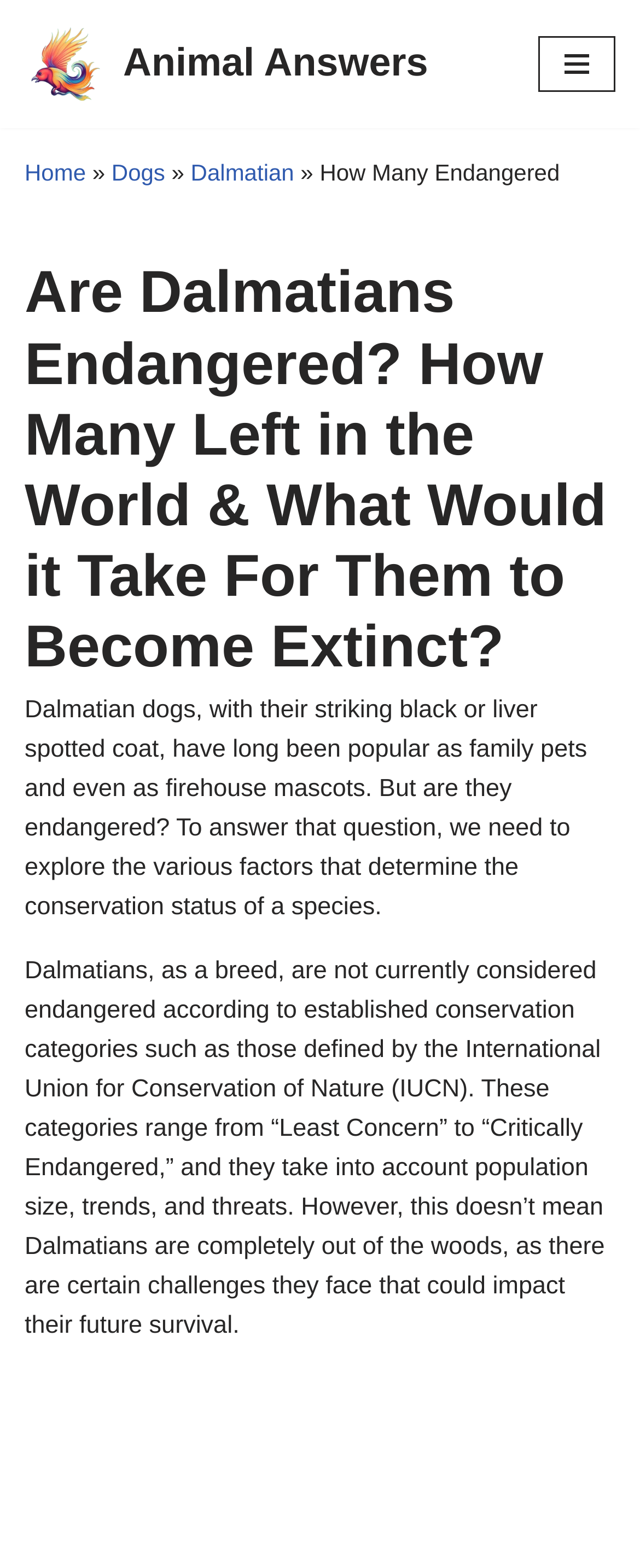Provide a short, one-word or phrase answer to the question below:
What is the current population trend of Dalmatians?

Not specified